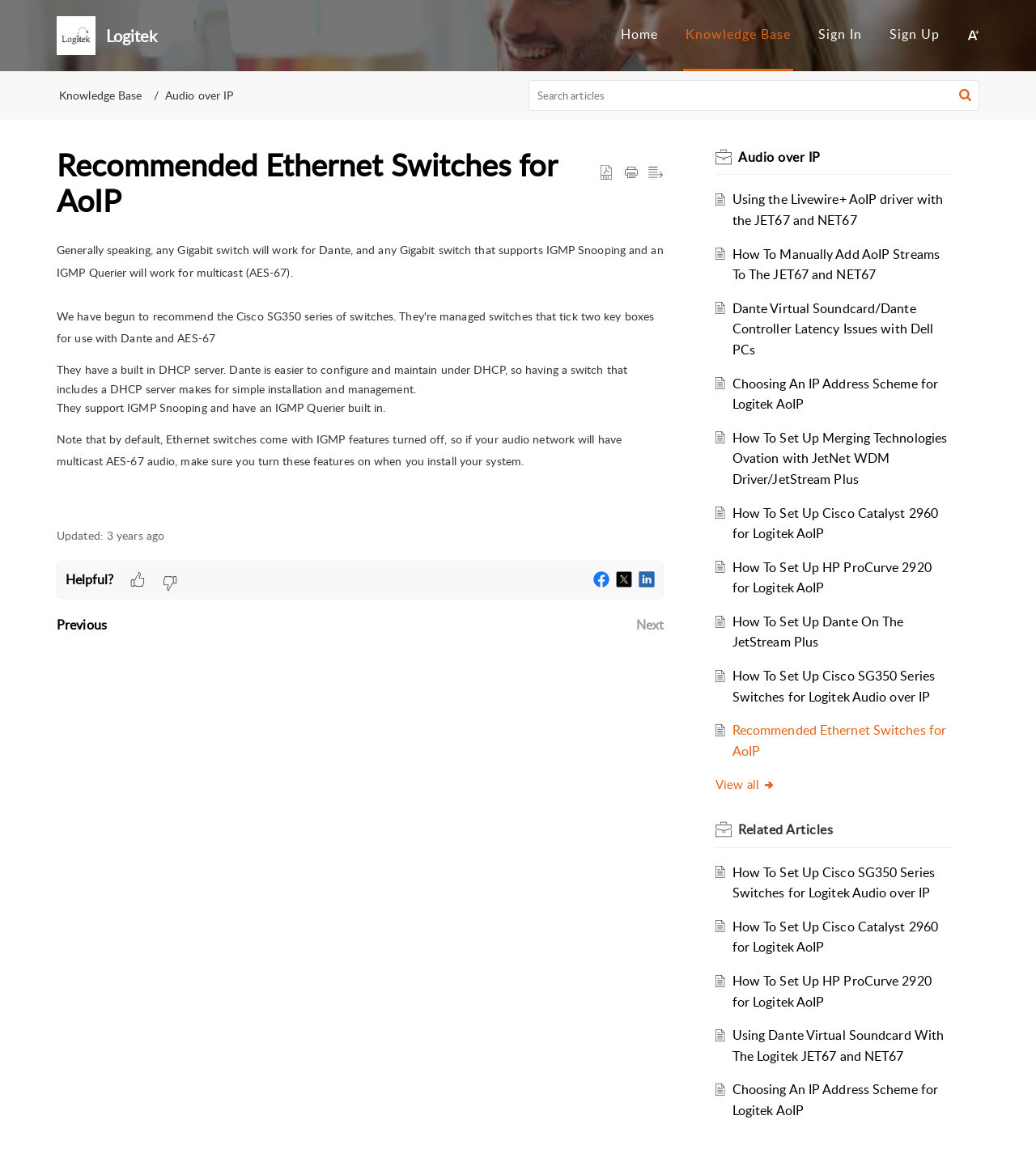Locate the bounding box coordinates of the area you need to click to fulfill this instruction: 'Search articles'. The coordinates must be in the form of four float numbers ranging from 0 to 1: [left, top, right, bottom].

[0.51, 0.069, 0.945, 0.095]